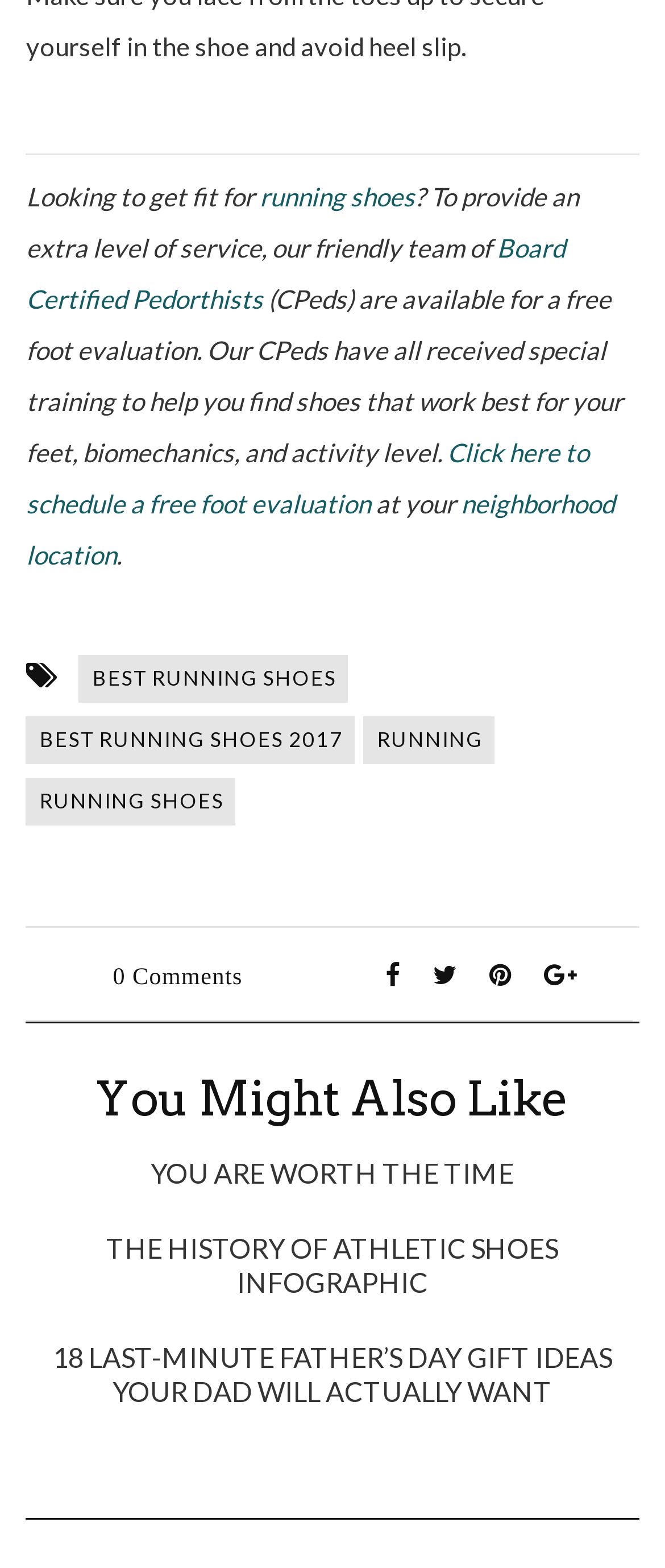Can you specify the bounding box coordinates for the region that should be clicked to fulfill this instruction: "Schedule a free foot evaluation".

[0.039, 0.279, 0.885, 0.331]